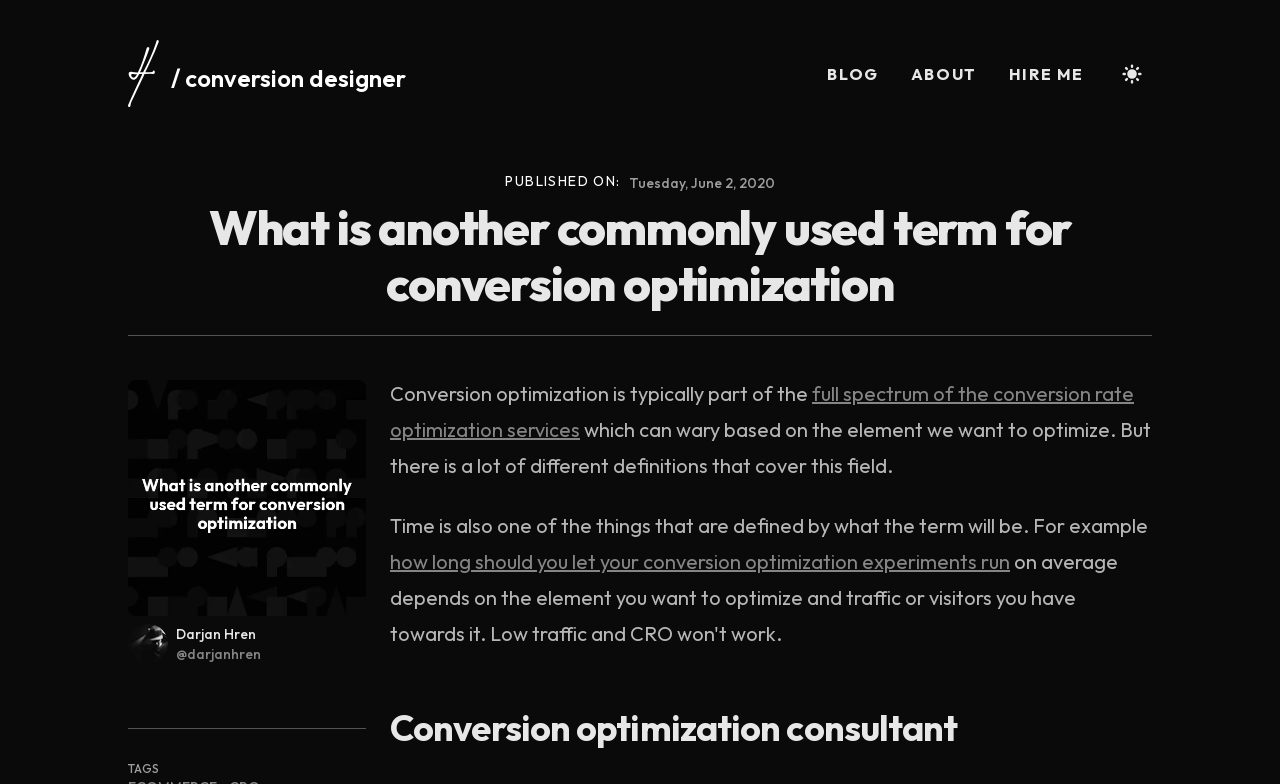What is the term related to conversion optimization mentioned in the heading?
Answer the question using a single word or phrase, according to the image.

Conversion optimization consultant